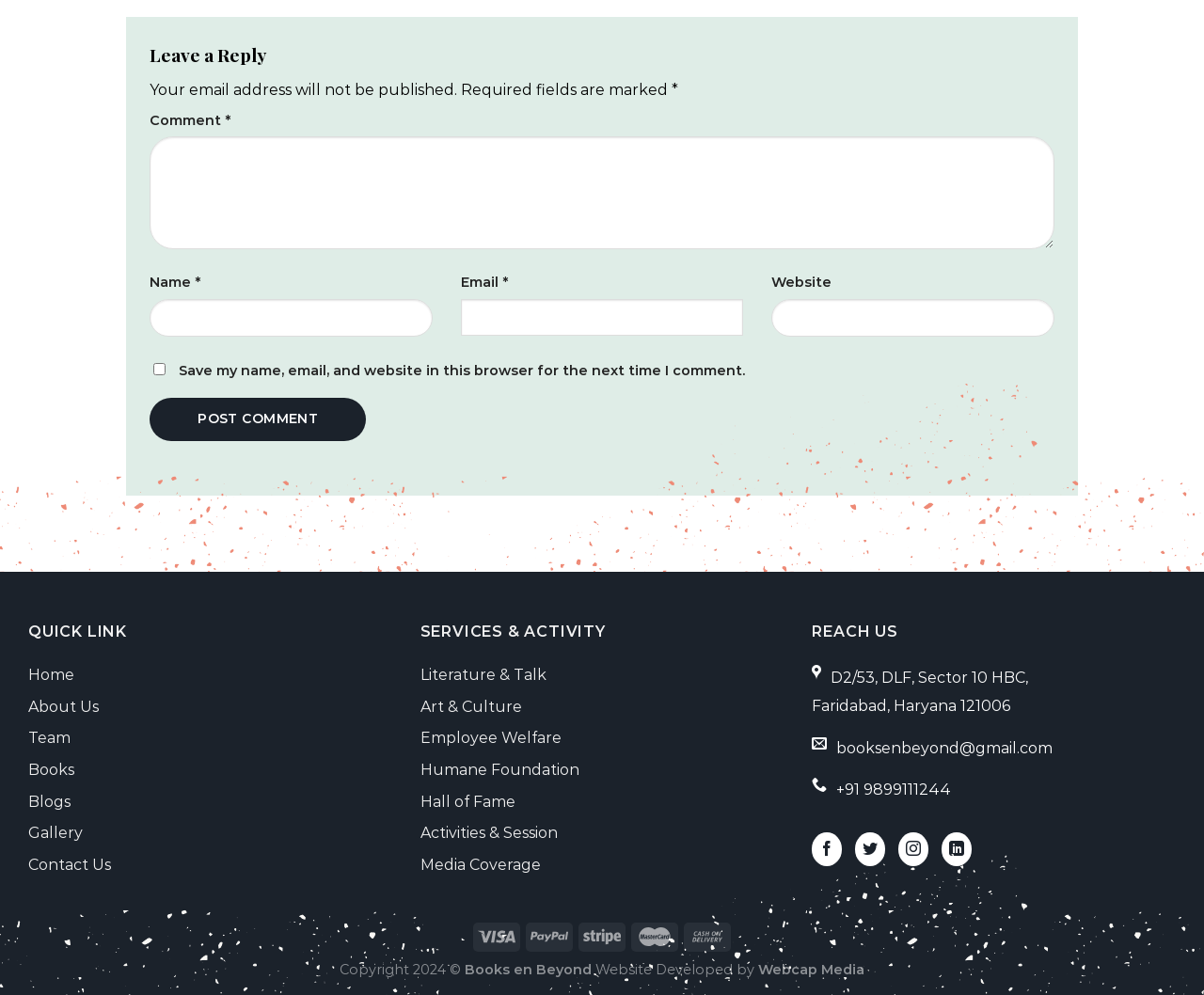Find the bounding box coordinates for the element that must be clicked to complete the instruction: "Enter your name". The coordinates should be four float numbers between 0 and 1, indicated as [left, top, right, bottom].

[0.124, 0.3, 0.359, 0.338]